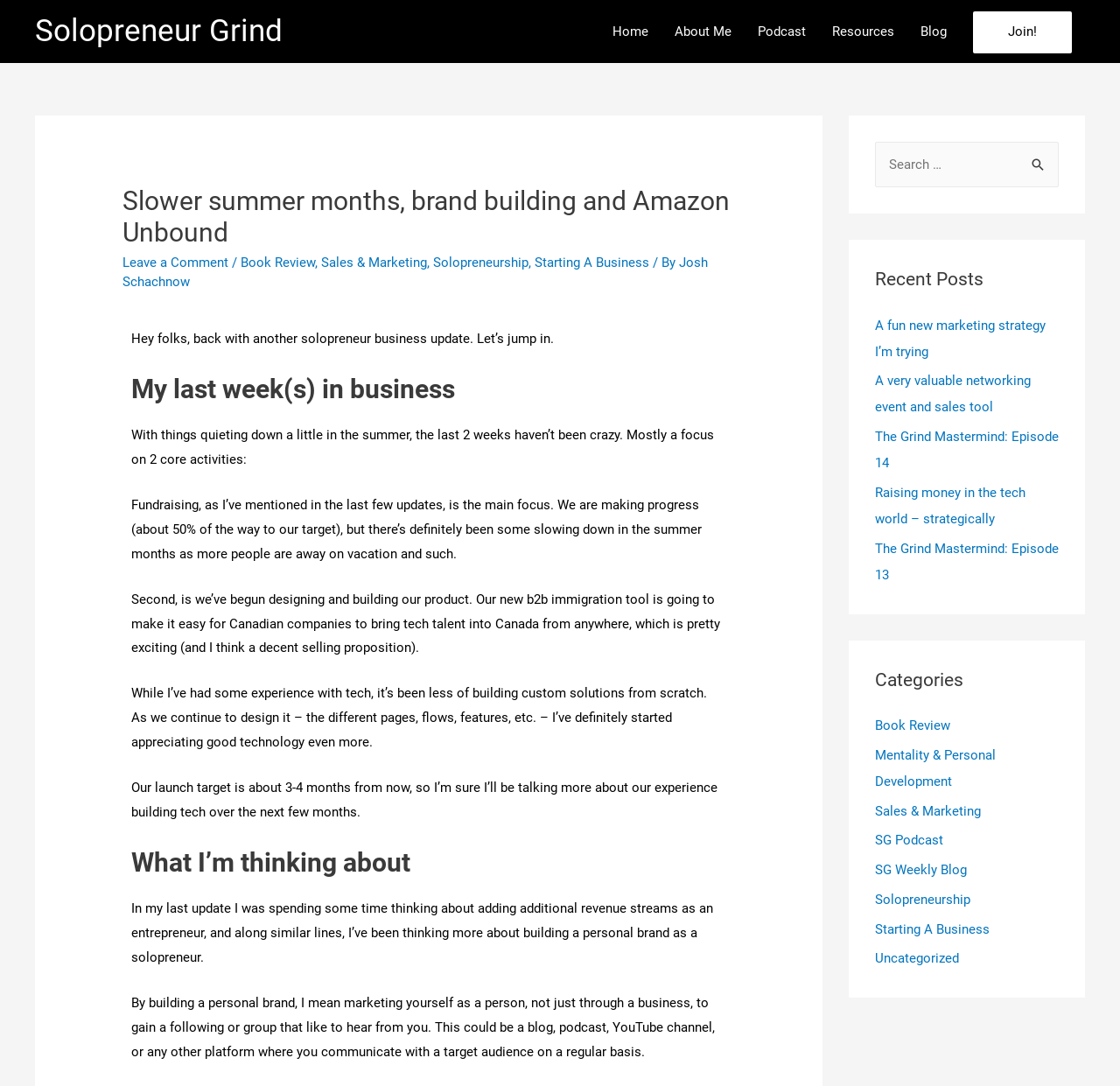What is the main topic of the blog post?
Please craft a detailed and exhaustive response to the question.

I inferred the answer by reading the introductory sentence 'Hey folks, back with another solopreneur business update. Let’s jump in.' which suggests that the blog post is about the author's business update as a solopreneur.